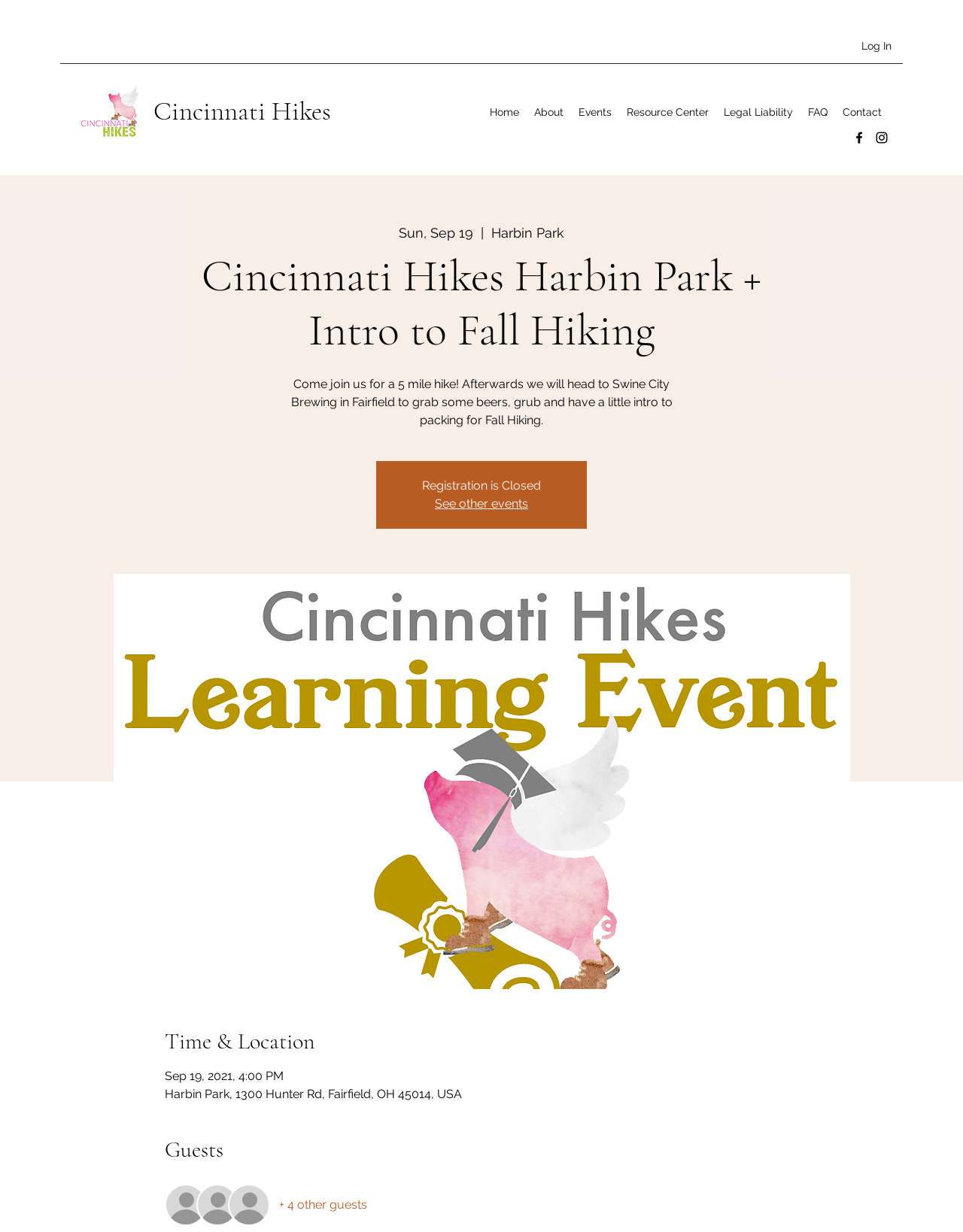Provide a short answer to the following question with just one word or phrase: What is the event about?

5 mile hike and intro to fall hiking